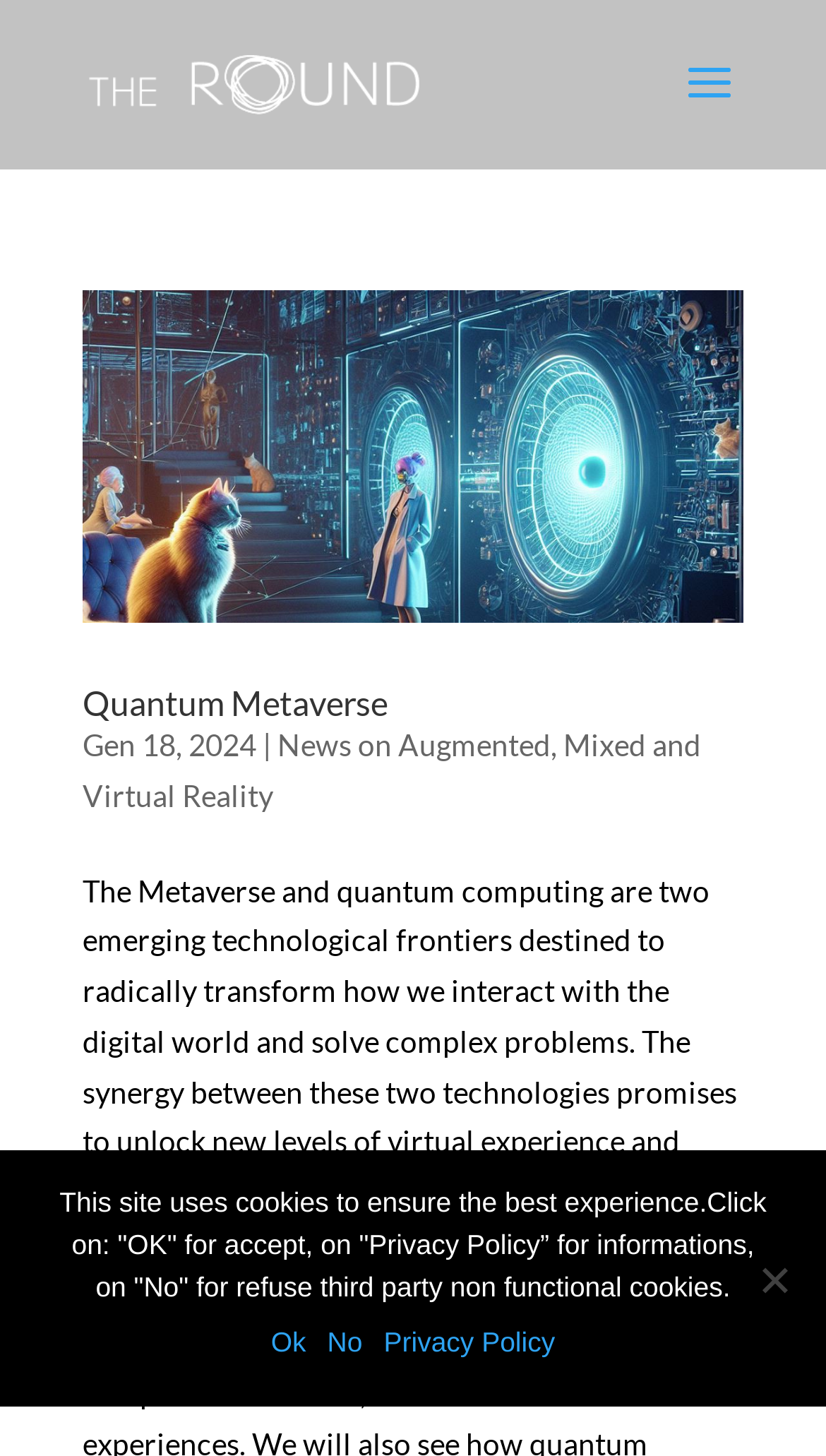Using the elements shown in the image, answer the question comprehensively: What type of reality is mentioned in the link?

I analyzed the link with the text 'News on Augmented, Mixed and Virtual Reality' and found that it mentions these types of reality.